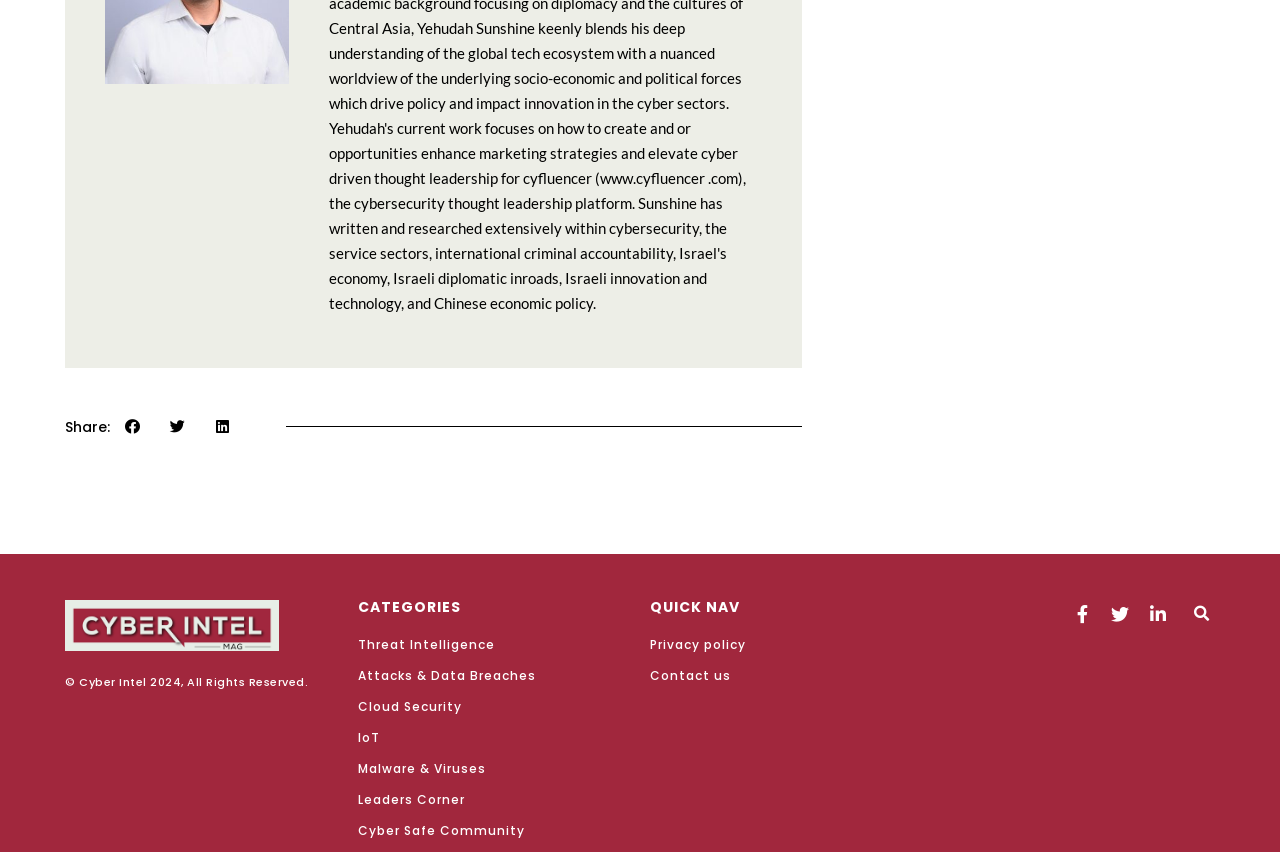Specify the bounding box coordinates of the element's region that should be clicked to achieve the following instruction: "Go to Threat Intelligence". The bounding box coordinates consist of four float numbers between 0 and 1, in the format [left, top, right, bottom].

[0.279, 0.745, 0.492, 0.769]